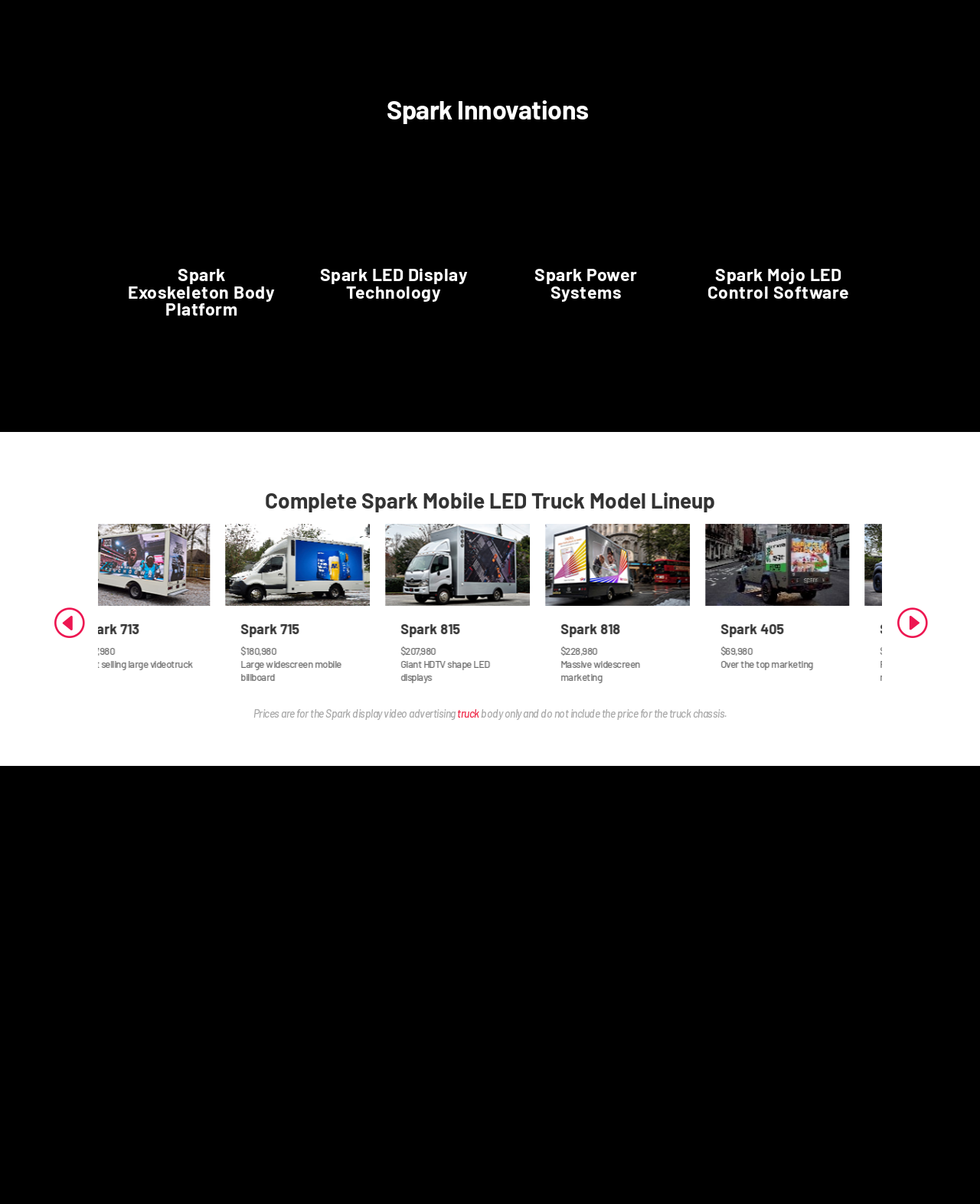Can you find the bounding box coordinates for the element to click on to achieve the instruction: "Contact Spark via phone"?

[0.559, 0.824, 0.689, 0.849]